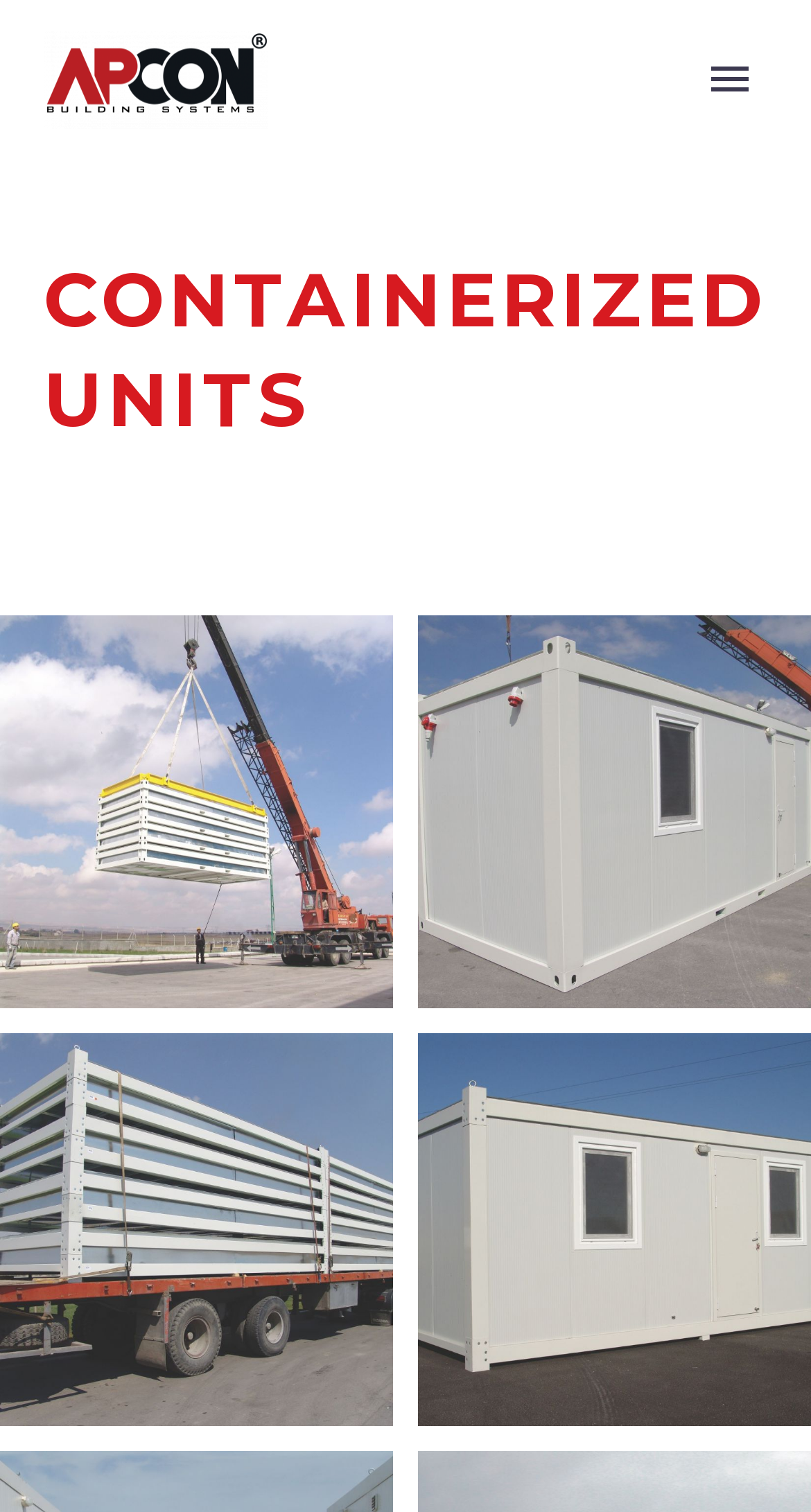What language option is available on this webpage?
Based on the image, give a concise answer in the form of a single word or short phrase.

Türkçe